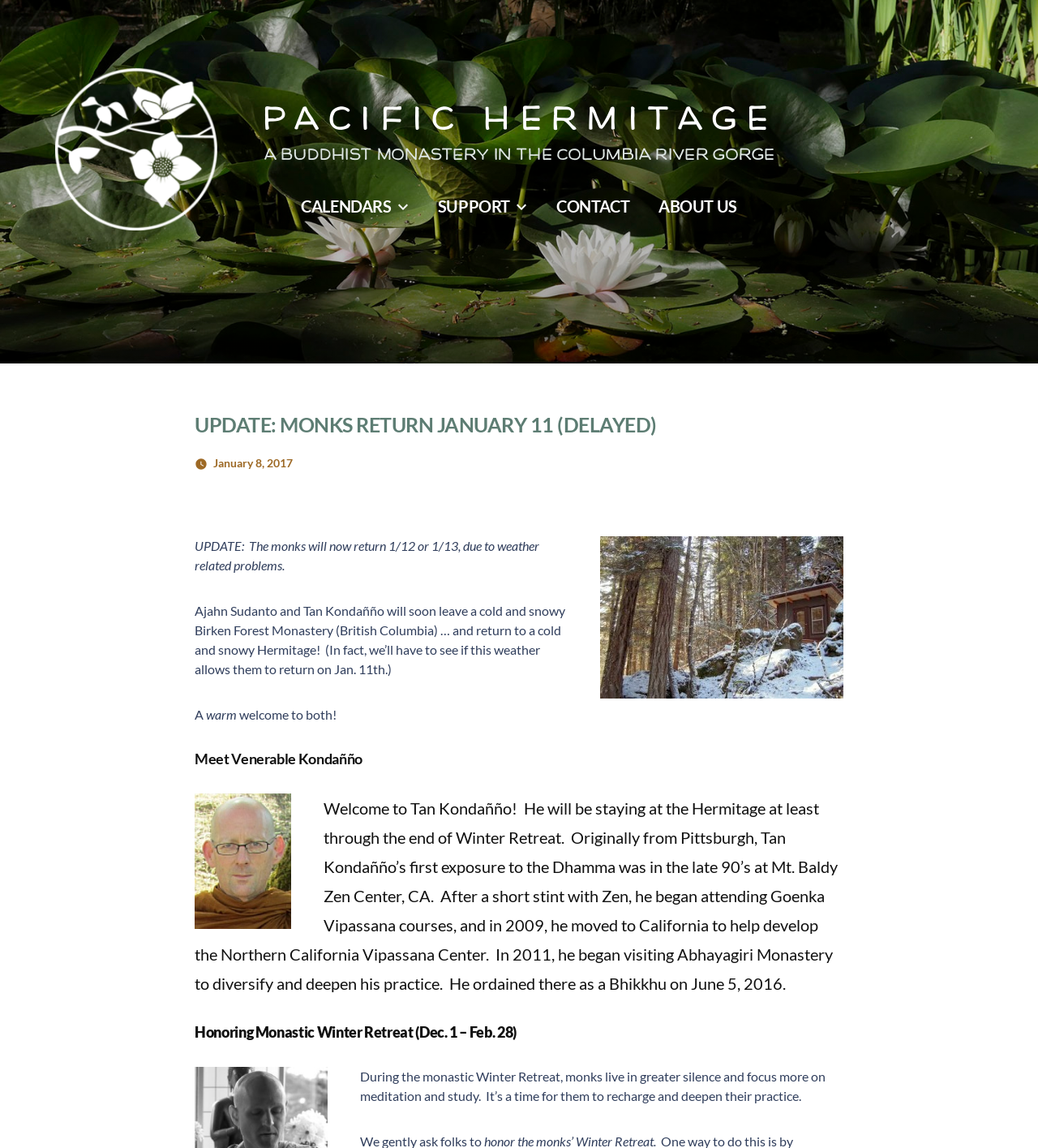Respond to the question below with a concise word or phrase:
How many links are in the top menu?

4